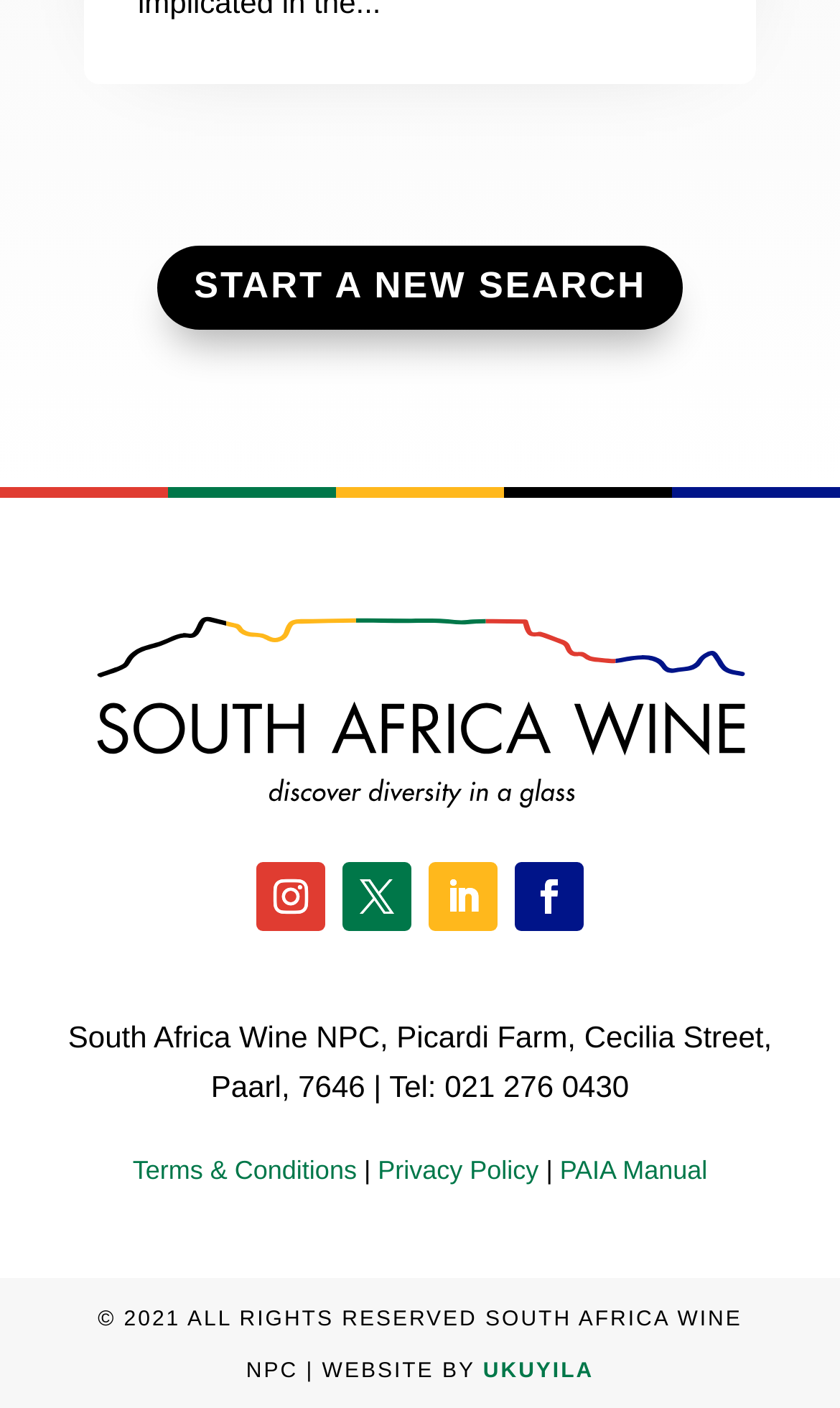Please identify the bounding box coordinates of the region to click in order to complete the given instruction: "start a new search". The coordinates should be four float numbers between 0 and 1, i.e., [left, top, right, bottom].

[0.187, 0.174, 0.813, 0.234]